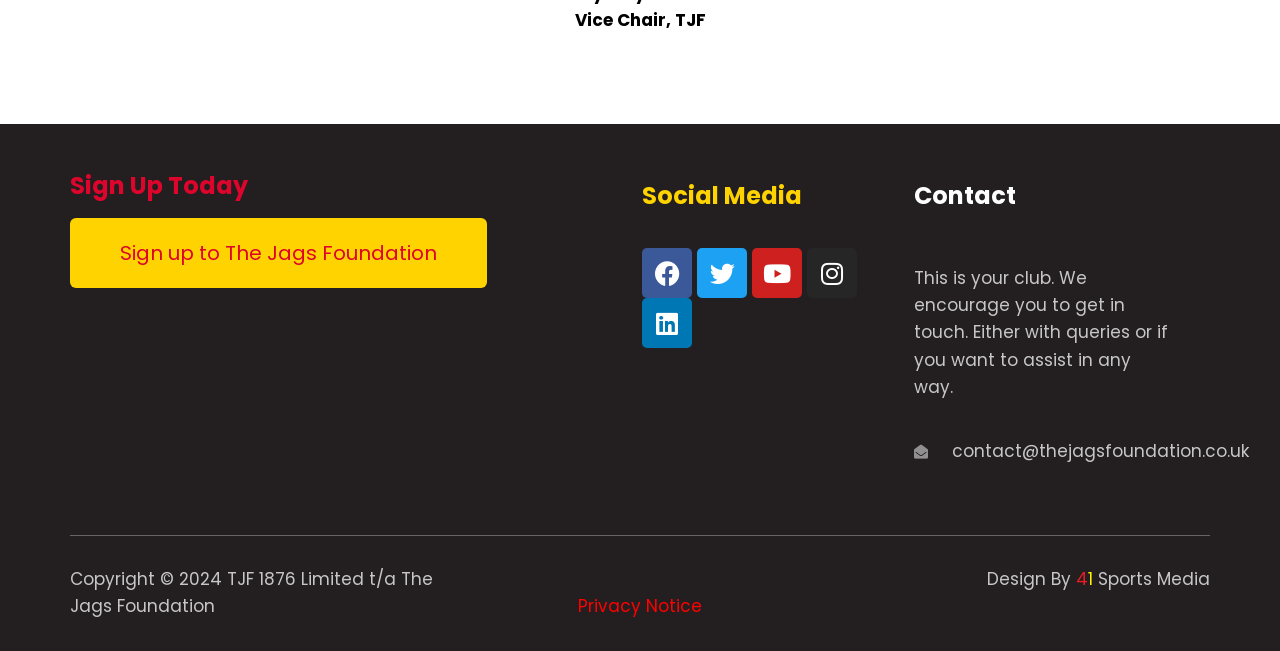Specify the bounding box coordinates of the element's region that should be clicked to achieve the following instruction: "Visit 41 Sports Media website". The bounding box coordinates consist of four float numbers between 0 and 1, in the format [left, top, right, bottom].

[0.841, 0.871, 0.945, 0.908]